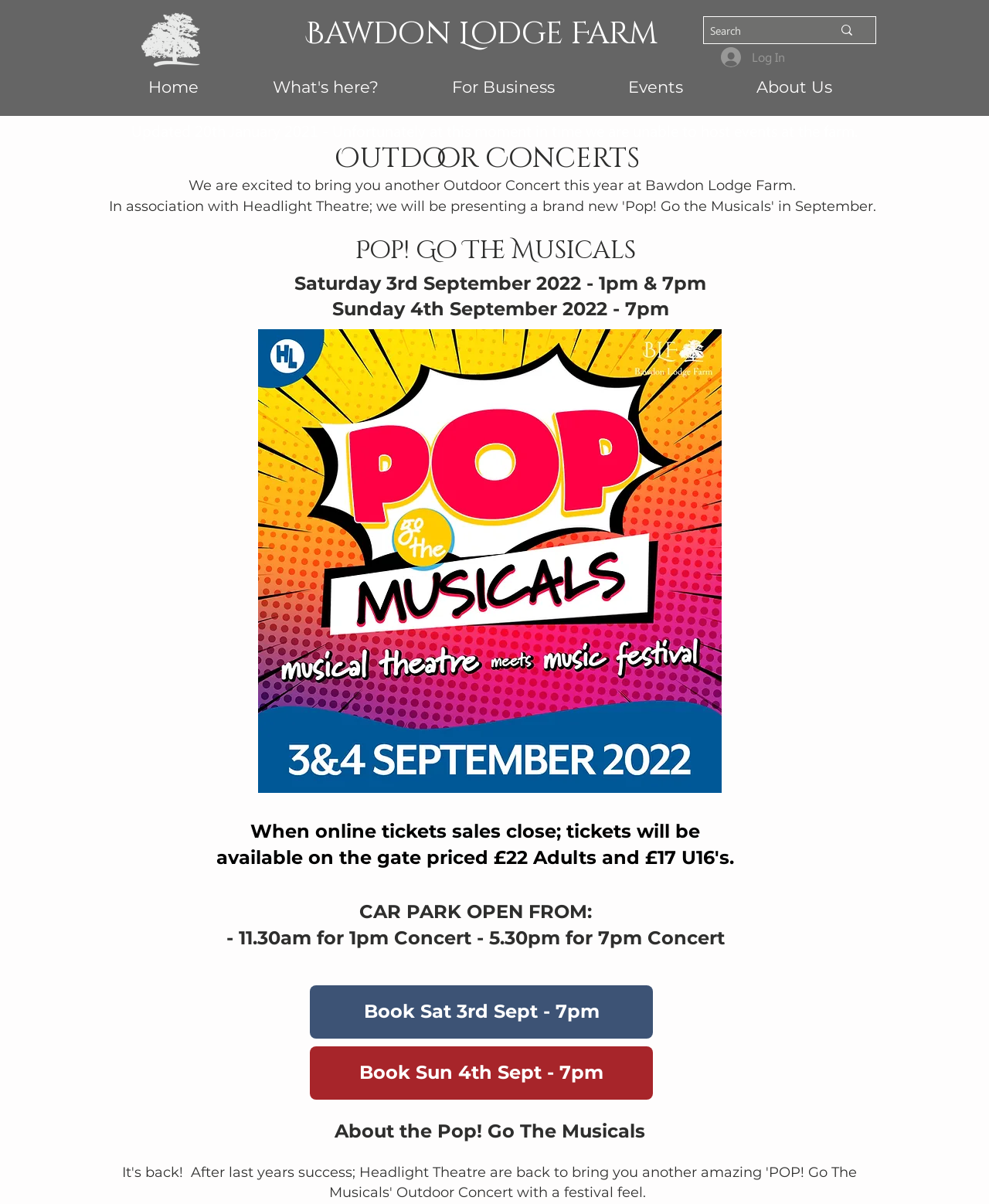Determine the bounding box coordinates of the region to click in order to accomplish the following instruction: "Book tickets for the 7pm concert on Saturday 3rd September". Provide the coordinates as four float numbers between 0 and 1, specifically [left, top, right, bottom].

[0.313, 0.818, 0.66, 0.862]